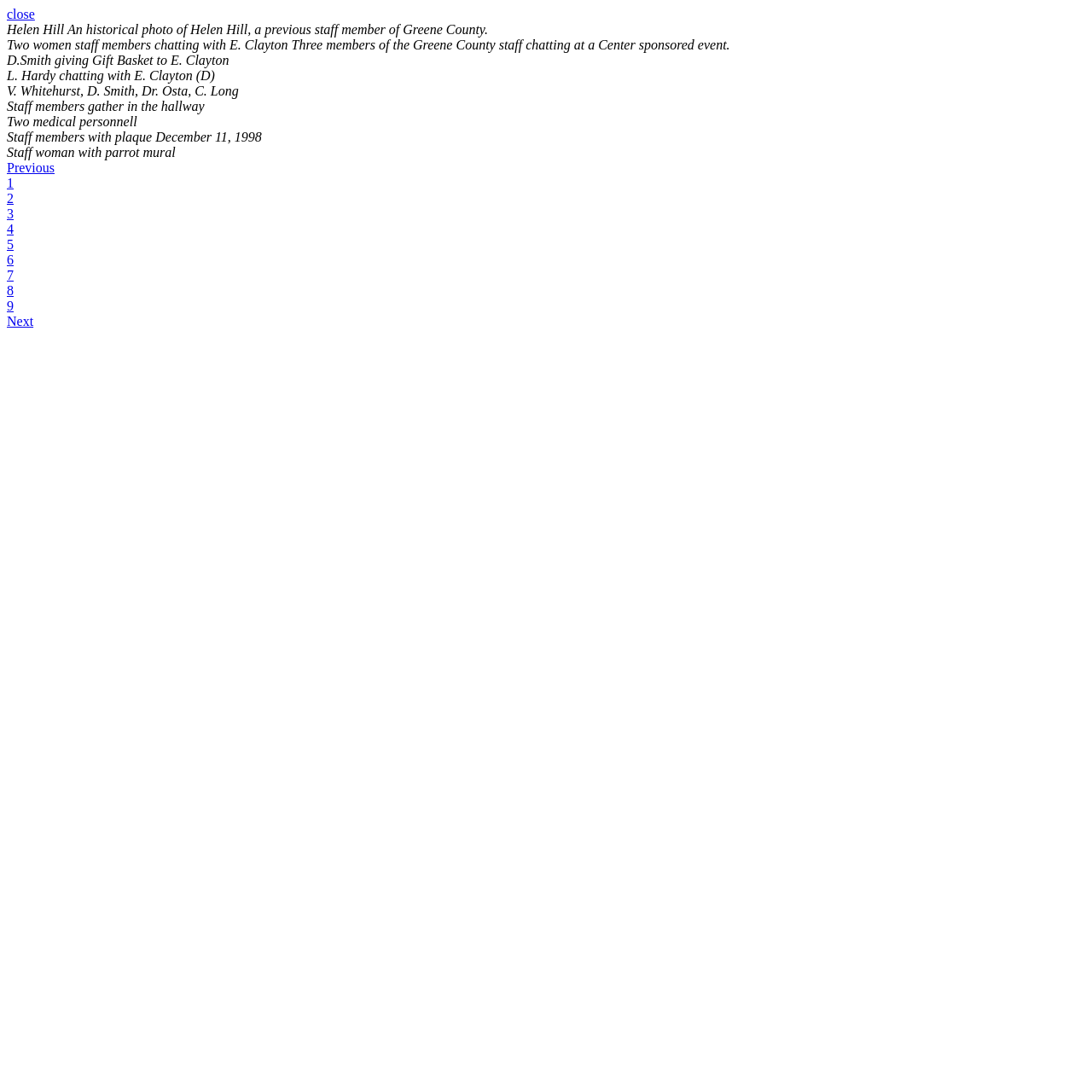Using the element description provided, determine the bounding box coordinates in the format (top-left x, top-left y, bottom-right x, bottom-right y). Ensure that all values are floating point numbers between 0 and 1. Element description: Next

[0.006, 0.288, 0.031, 0.301]